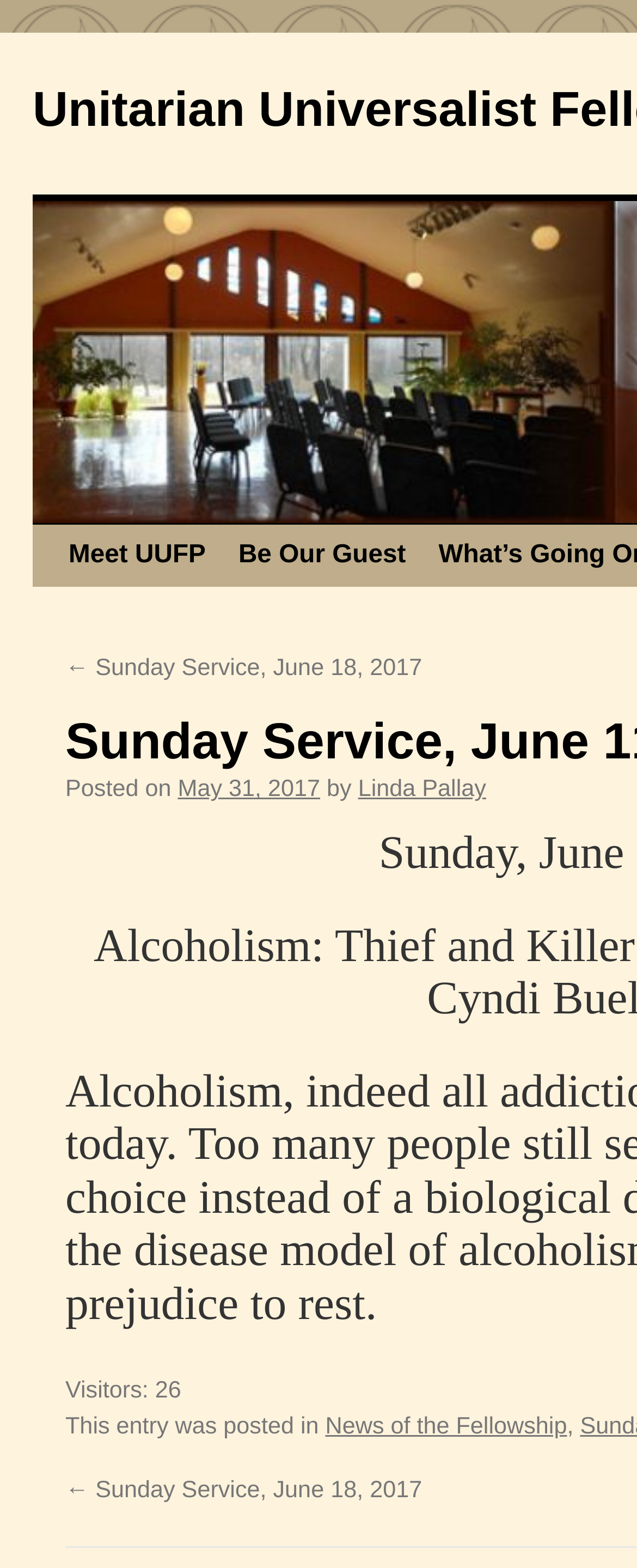Bounding box coordinates must be specified in the format (top-left x, top-left y, bottom-right x, bottom-right y). All values should be floating point numbers between 0 and 1. What are the bounding box coordinates of the UI element described as: Meet UUFP

[0.082, 0.335, 0.349, 0.374]